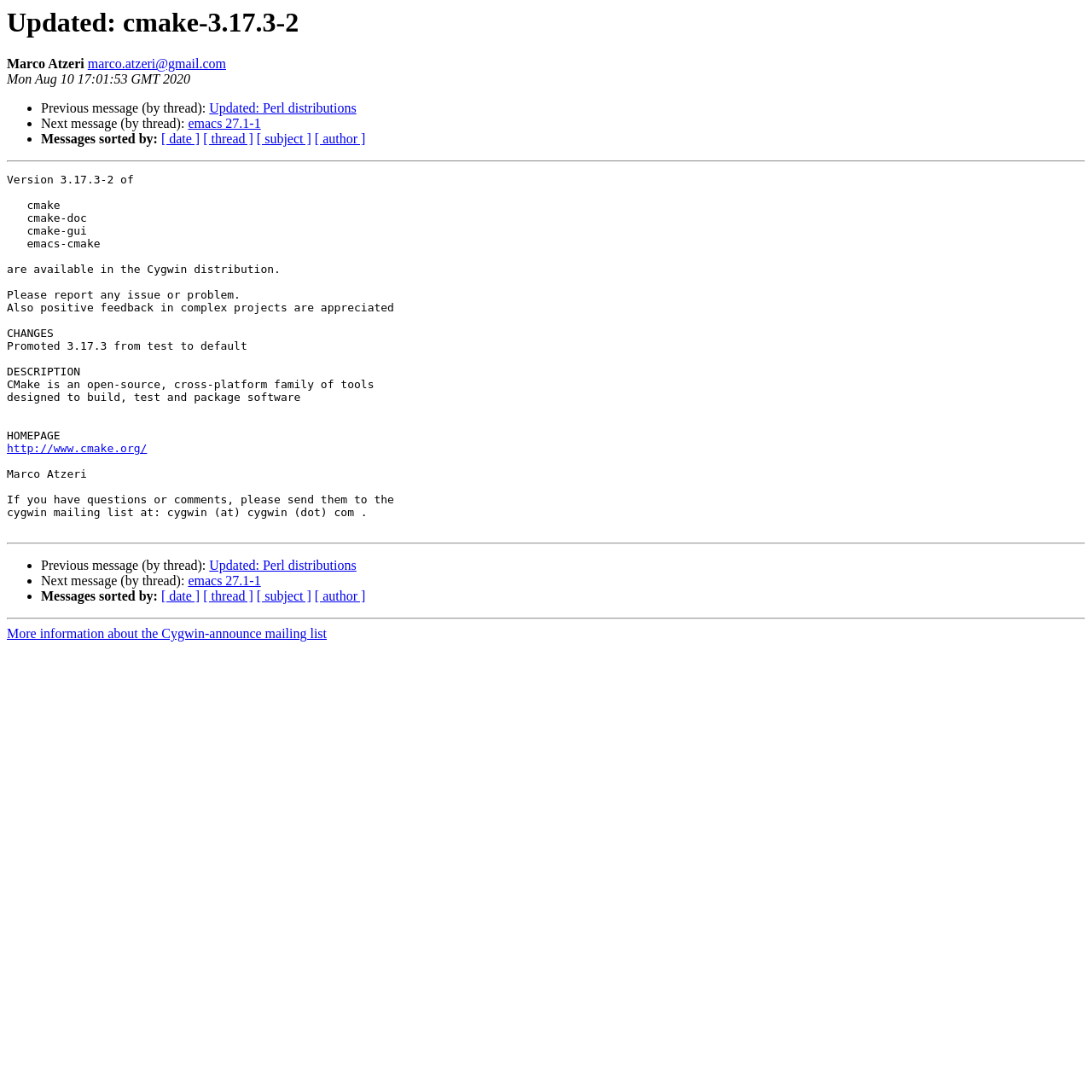What is the version of cmake available in Cygwin distribution?
Kindly give a detailed and elaborate answer to the question.

The version of cmake available in Cygwin distribution is 3.17.3-2, which is mentioned in the static text 'Version 3.17.3-2 of cmake...' at the middle of the webpage.